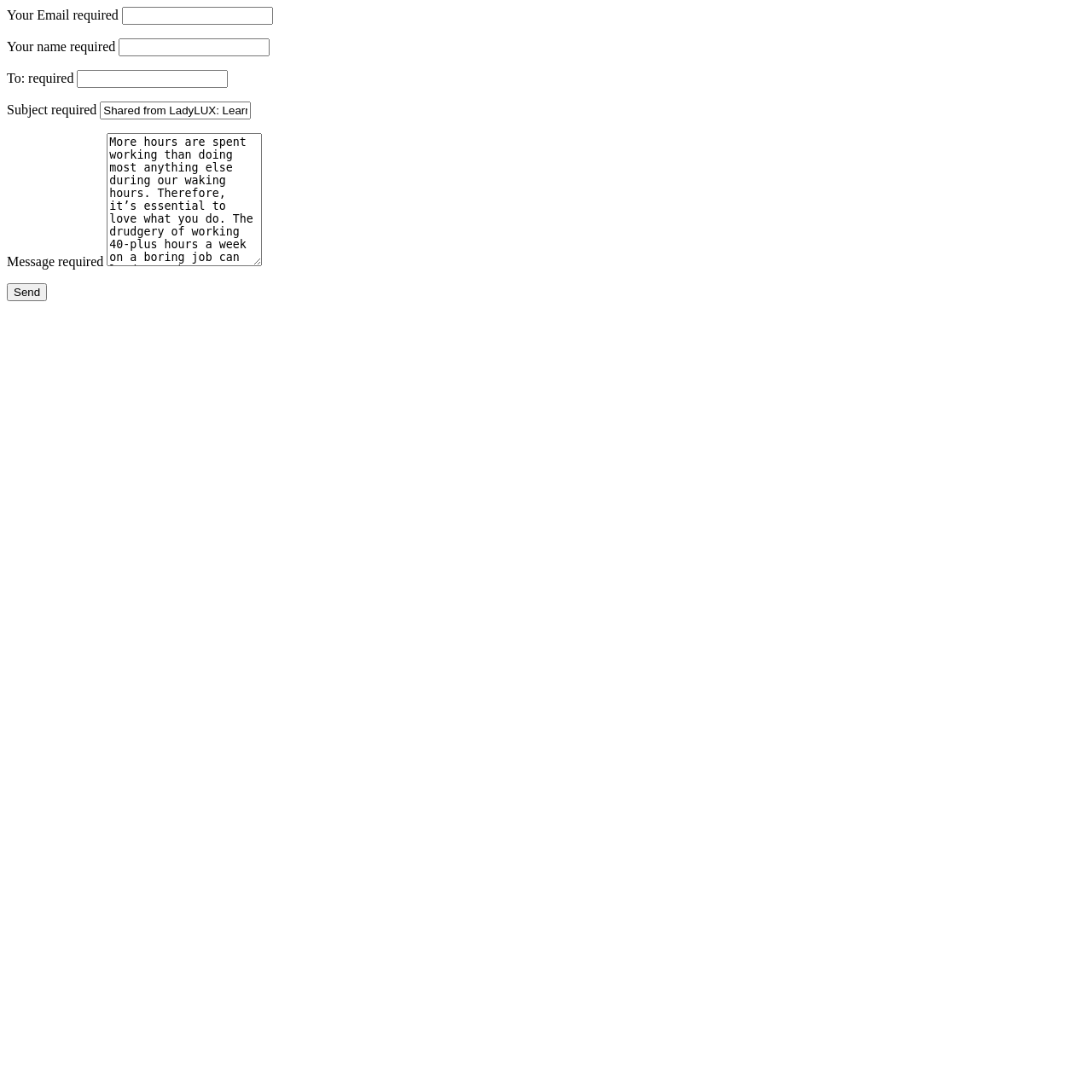Please provide a detailed answer to the question below by examining the image:
How many input fields are there in the form?

There are 5 input fields in the form: 'Your Email', 'Your name', 'To:', 'Subject', and 'Message'. These fields are identified by their labels and the presence of a text box next to each label.